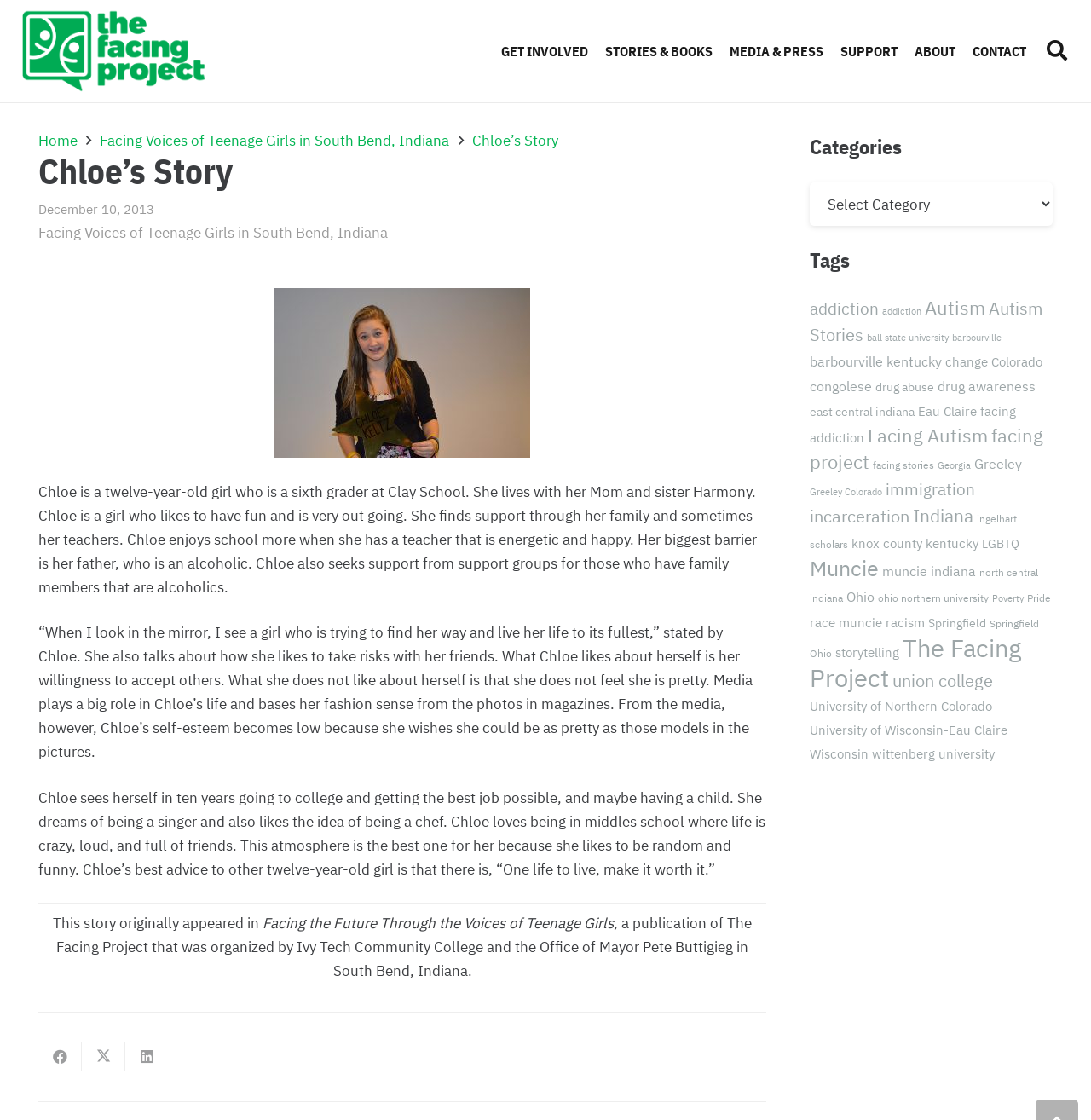Summarize the webpage with a detailed and informative caption.

This webpage is about Chloe's story, a 12-year-old girl who is a sixth grader at Clay School. The page has a navigation menu at the top with links to "GET INVOLVED", "STORIES & BOOKS", "MEDIA & PRESS", "SUPPORT", "ABOUT", and "CONTACT". There is also a search button at the top right corner.

Below the navigation menu, there is a heading "Chloe's Story" followed by a time stamp "December 10, 2013". Underneath, there is a link to "Facing Voices of Teenage Girls in South Bend, Indiana" and an image of Chloe.

The main content of the page is a text about Chloe's life, including her family, her likes and dislikes, and her goals. The text is divided into three paragraphs. There is also a quote from Chloe about her self-image and her advice to other 12-year-old girls.

At the bottom of the page, there are links to share the story on social media and a section for categories and tags. The categories and tags are listed in a long list, with each item having a number of items in parentheses.

On the right side of the page, there is a section for categories, which includes a heading "Categories" and a combobox to select categories. Below that, there is a section for tags, which lists many tags related to the story, such as "addiction", "autism", "change", and "facing project". Each tag has a number of items in parentheses.